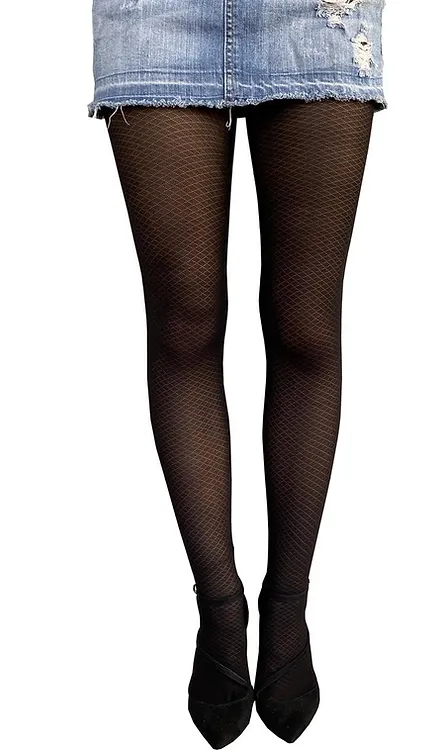Explain the image in detail, mentioning the main subjects and background elements.

The image showcases a fashionable pair of black opaque patterned tights featuring a diamond design, perfect for women who want to add a stylish touch to their outfit. The tights are elegantly paired with a trendy denim skirt that's frayed at the edges, enhancing the modern look. Completing the ensemble are sleek black heels that elevate the outfit, making it suitable for both casual and semi-formal occasions. These tights, designed for comfort and style, are ideal for layering and provide a chic layer to any seasonal wardrobe.